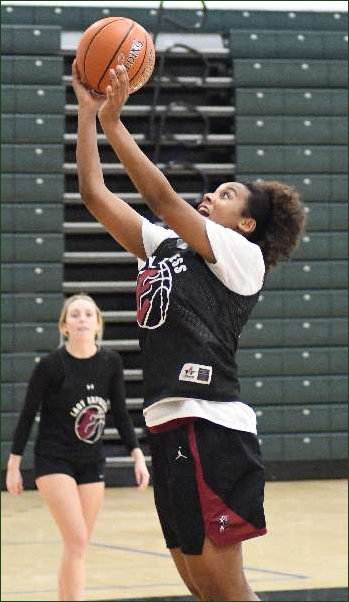Respond to the question with just a single word or phrase: 
What is the color of the gym's bleachers?

Green